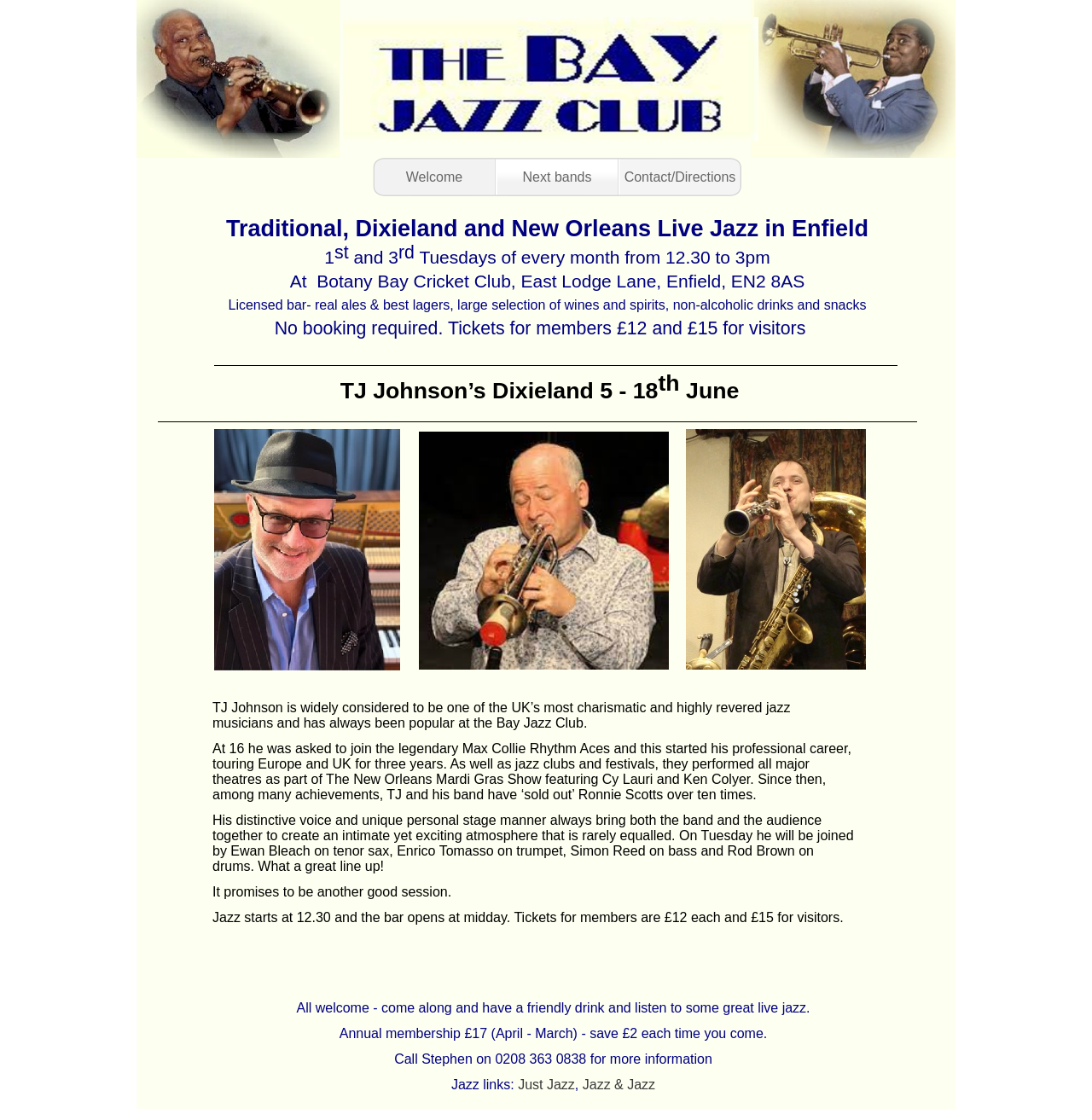Bounding box coordinates are specified in the format (top-left x, top-left y, bottom-right x, bottom-right y). All values are floating point numbers bounded between 0 and 1. Please provide the bounding box coordinate of the region this sentence describes: Jazz & Jazz

[0.533, 0.962, 0.6, 0.975]